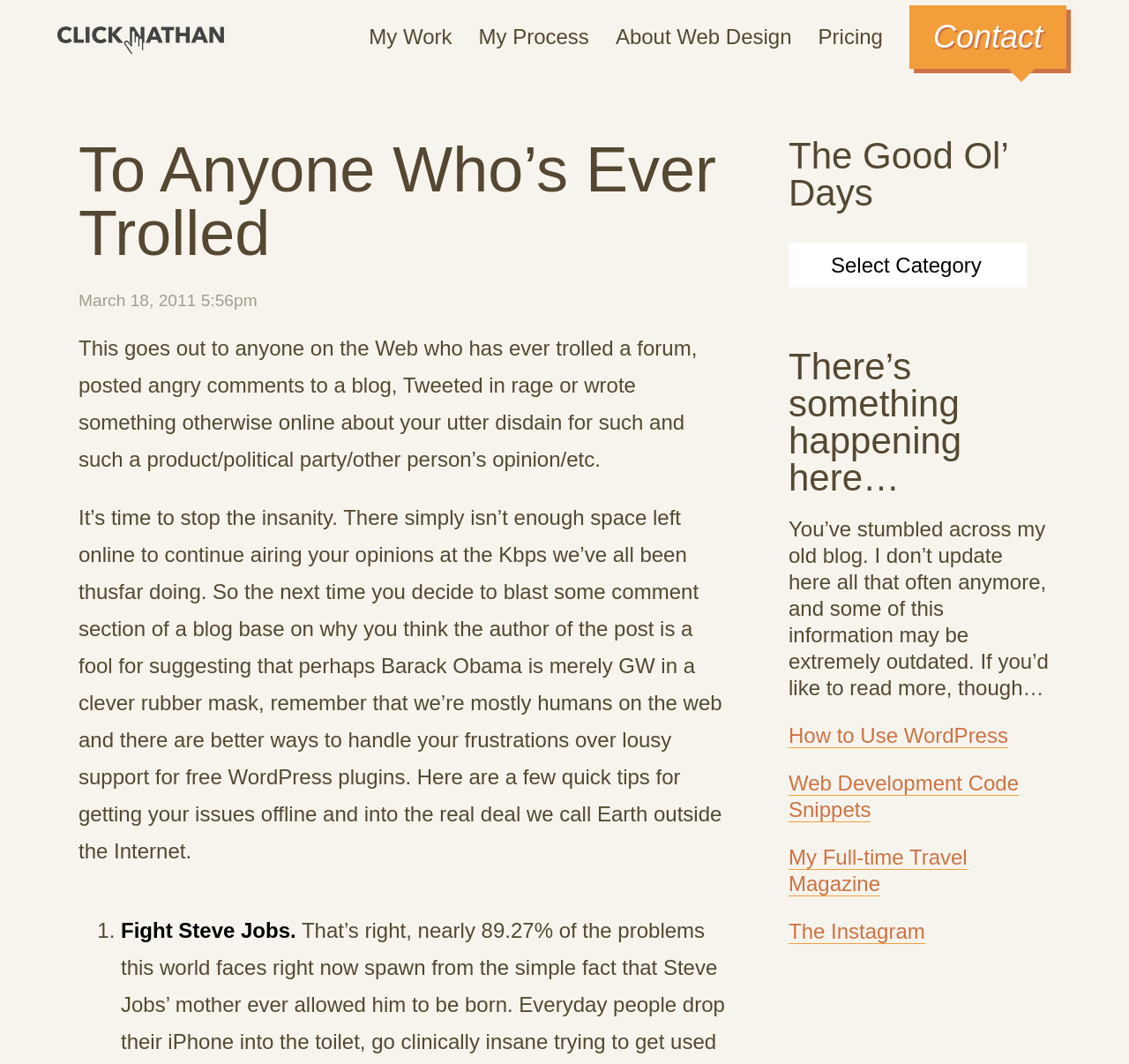Please specify the bounding box coordinates for the clickable region that will help you carry out the instruction: "Contact".

[0.805, 0.005, 0.945, 0.065]